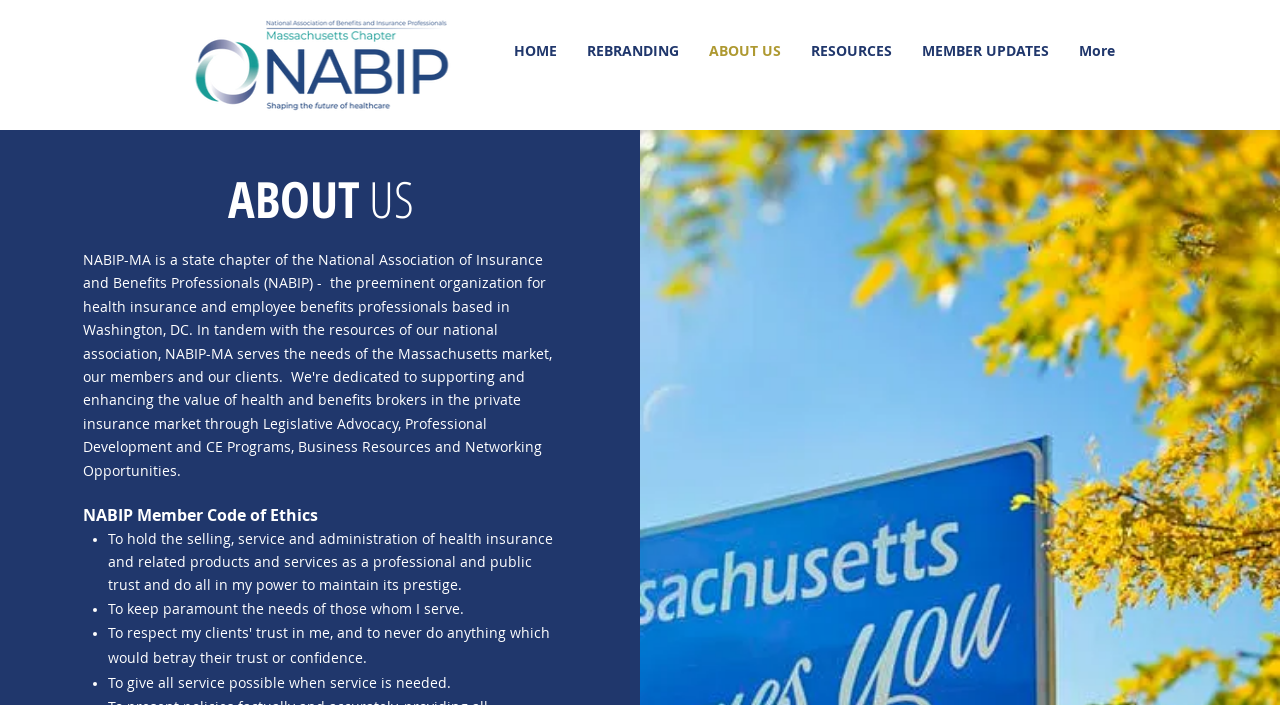What is the purpose of the organization?
With the help of the image, please provide a detailed response to the question.

According to the StaticText 'To hold the selling, service and administration of health insurance and related products and services as a professional and public trust and do all in my power to maintain its prestige.', the purpose of the organization is to hold the selling, service, and administration of health insurance and related products and services as a professional and public trust.